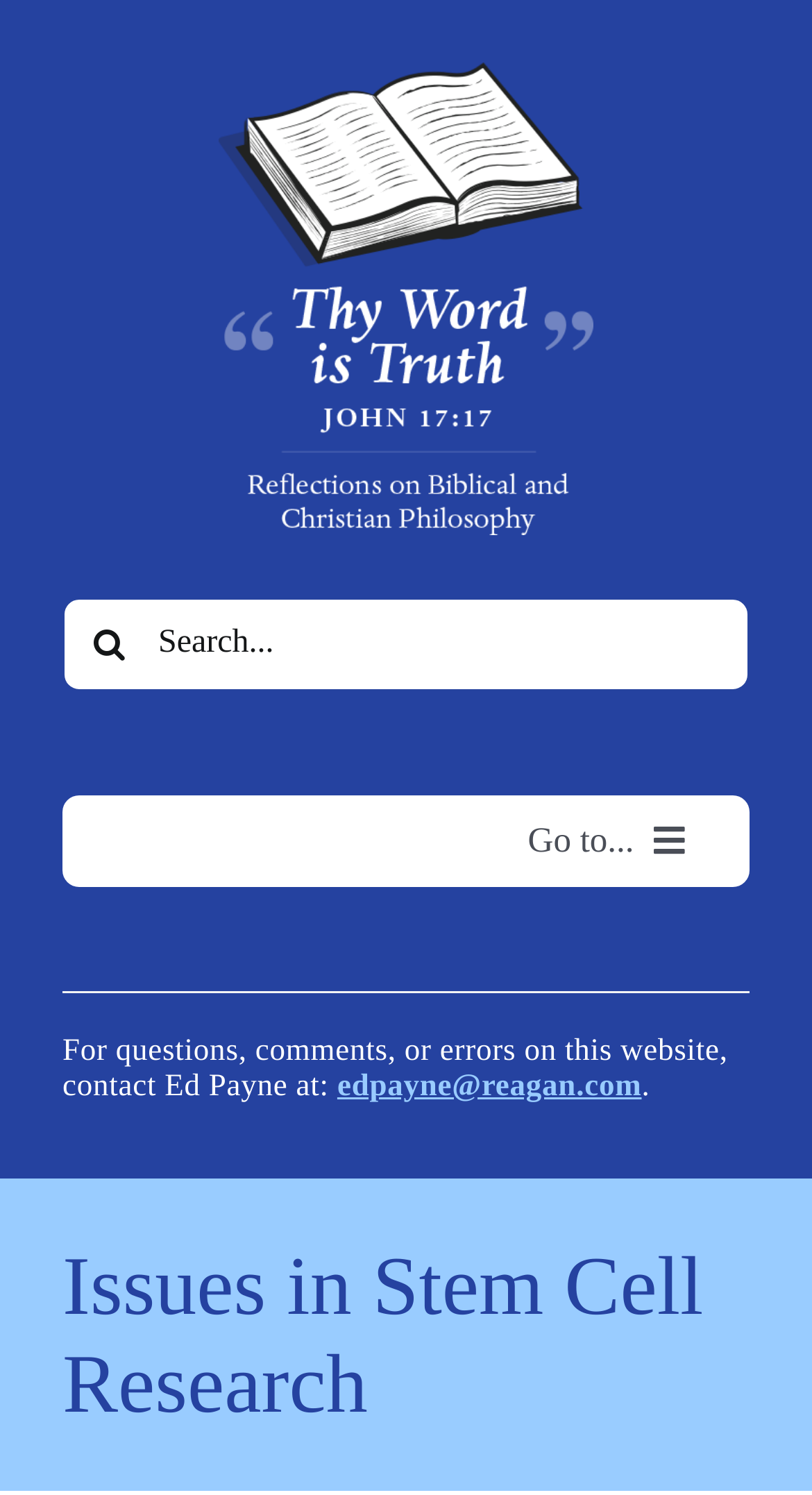What is the function of the 'Go to...' button?
Answer the question with just one word or phrase using the image.

Menu expansion